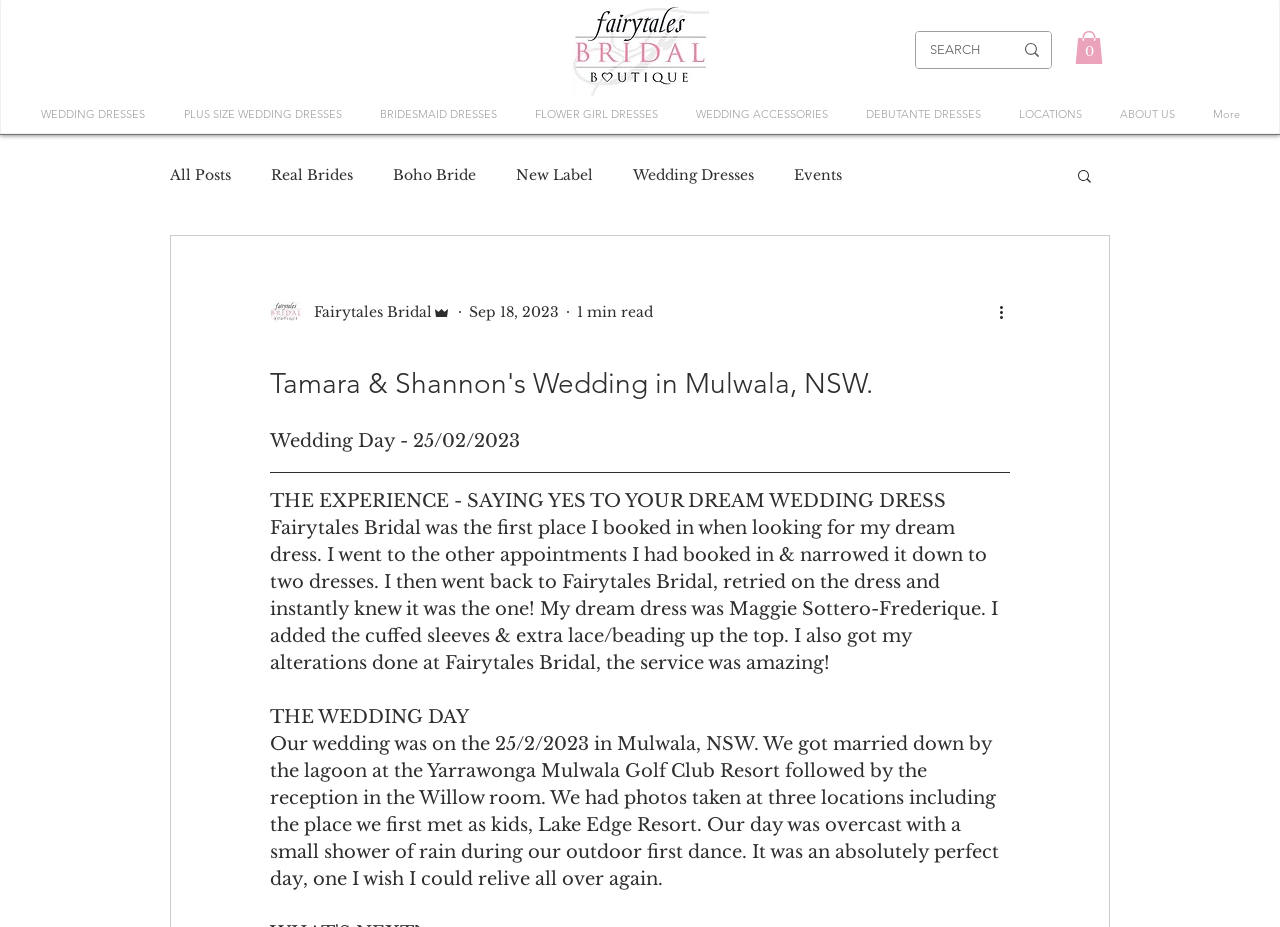Identify the webpage's primary heading and generate its text.

Tamara & Shannon's Wedding in Mulwala, NSW.